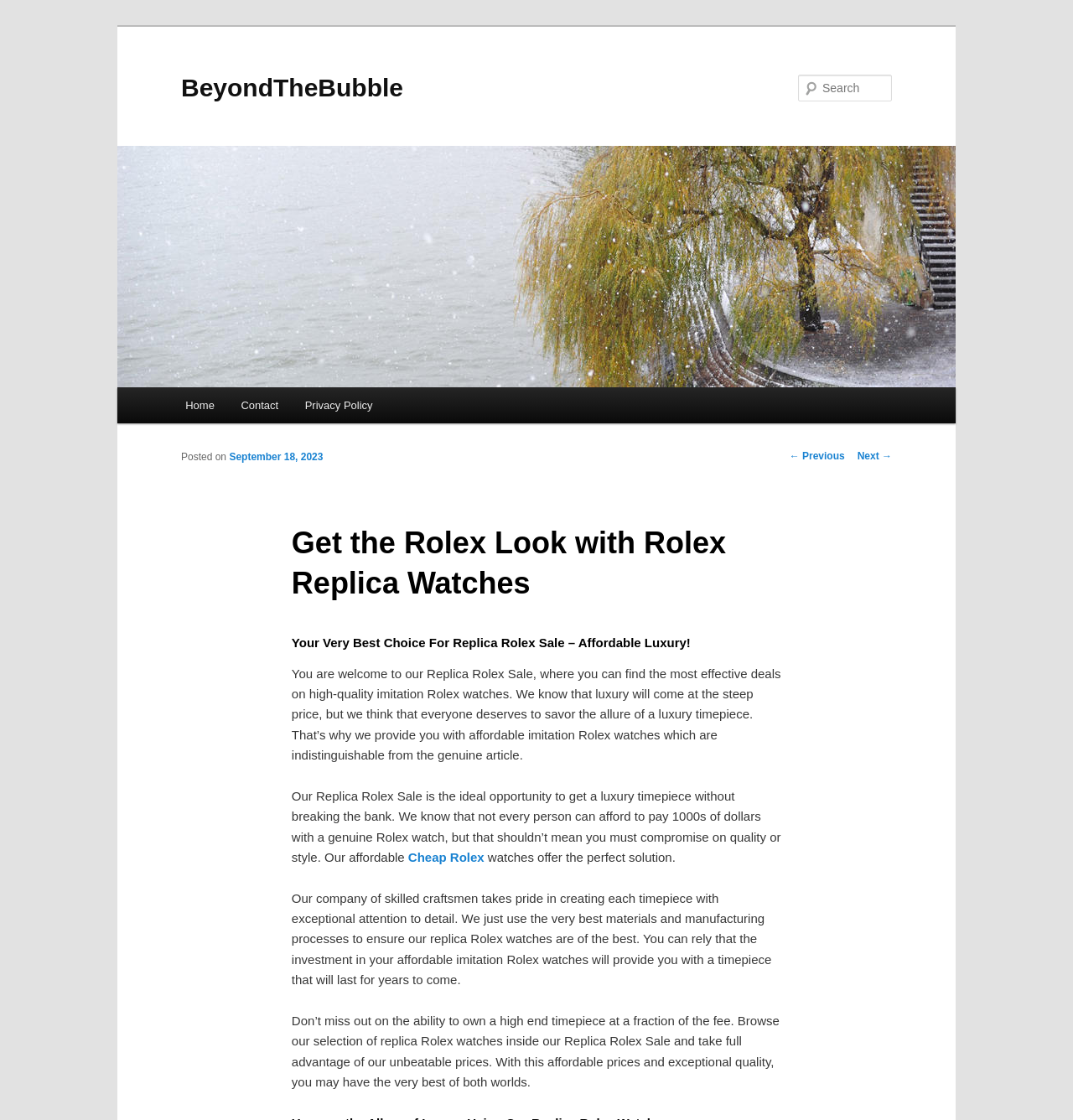Determine the bounding box coordinates of the section I need to click to execute the following instruction: "Learn more about Cheap Rolex". Provide the coordinates as four float numbers between 0 and 1, i.e., [left, top, right, bottom].

[0.38, 0.759, 0.451, 0.772]